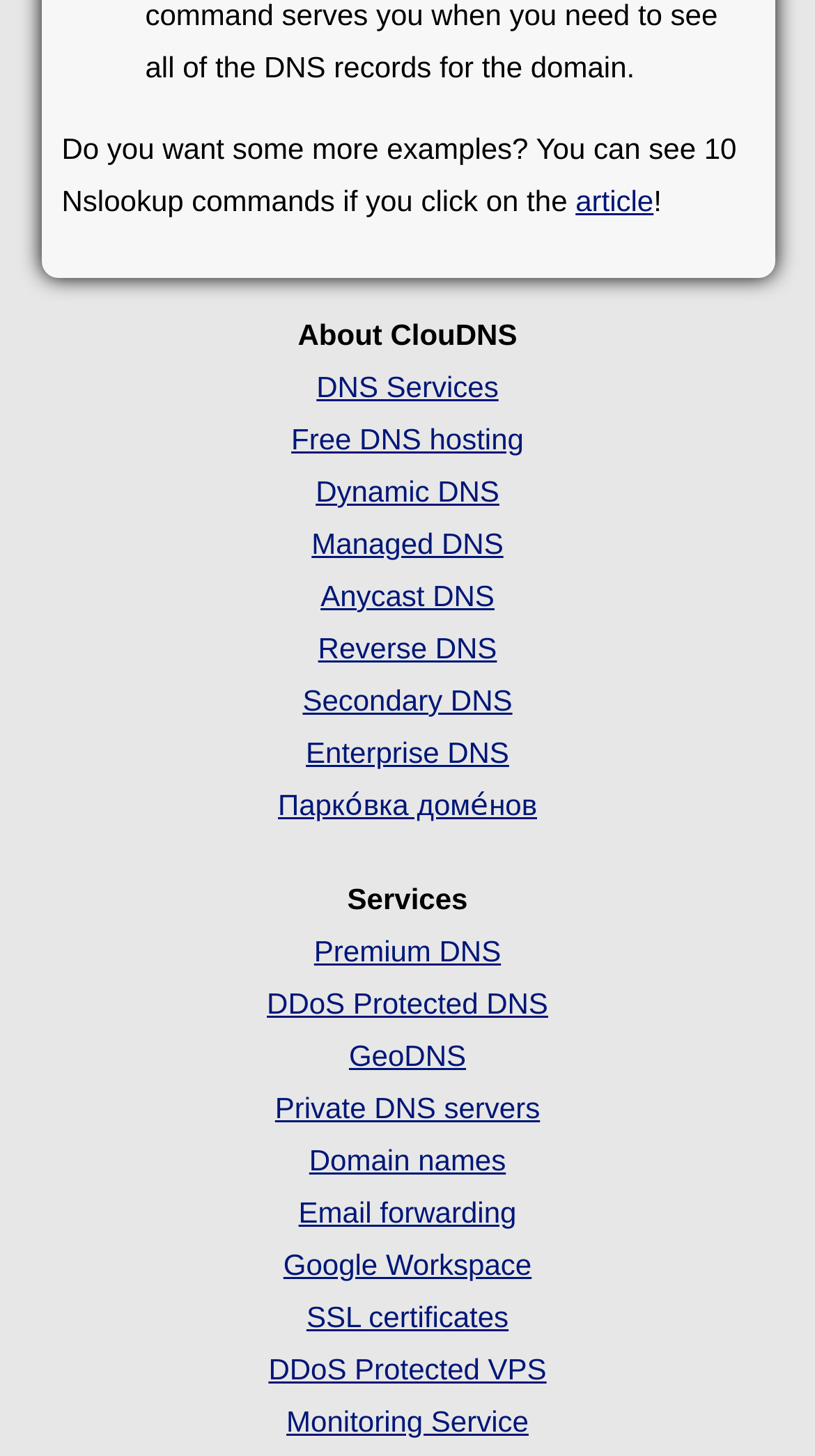Can you provide the bounding box coordinates for the element that should be clicked to implement the instruction: "Learn about DNS Services"?

[0.388, 0.254, 0.612, 0.277]